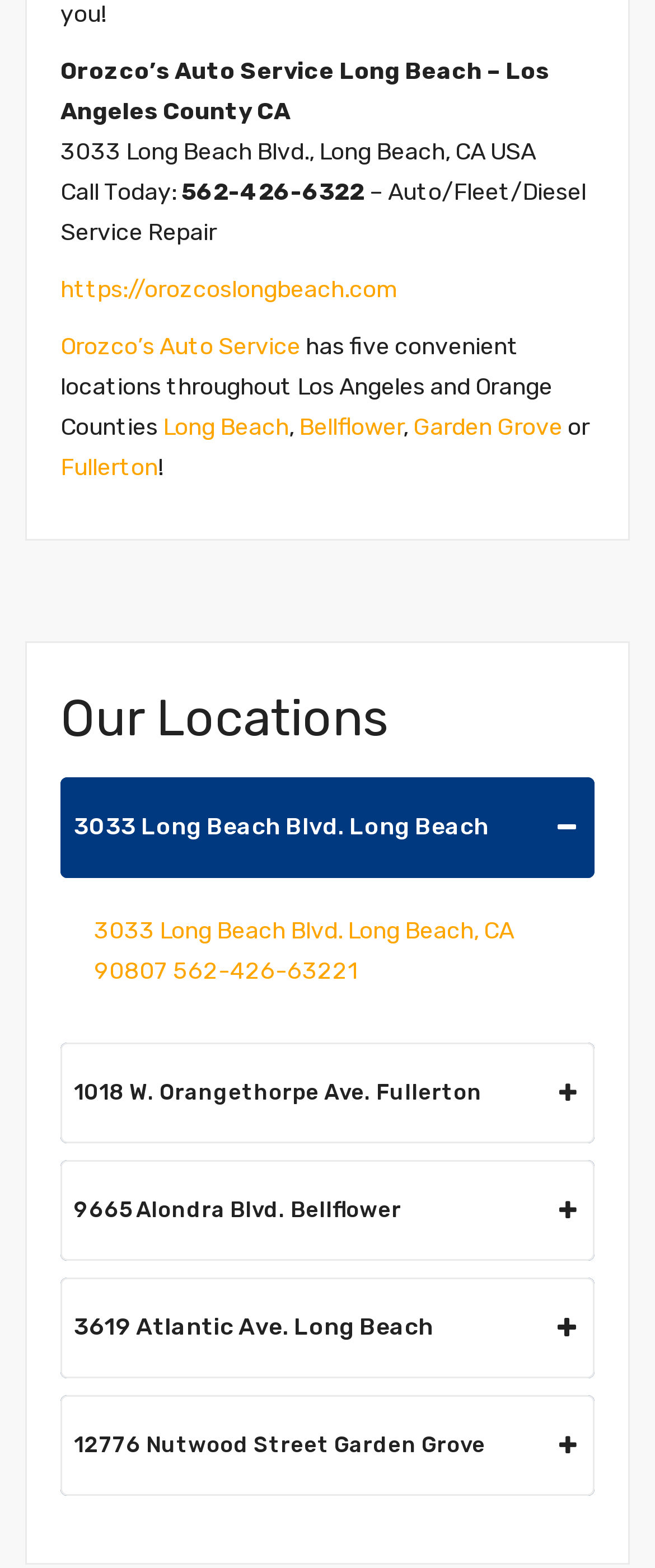Provide your answer in one word or a succinct phrase for the question: 
How many locations does Orozco’s Auto Service have?

Five